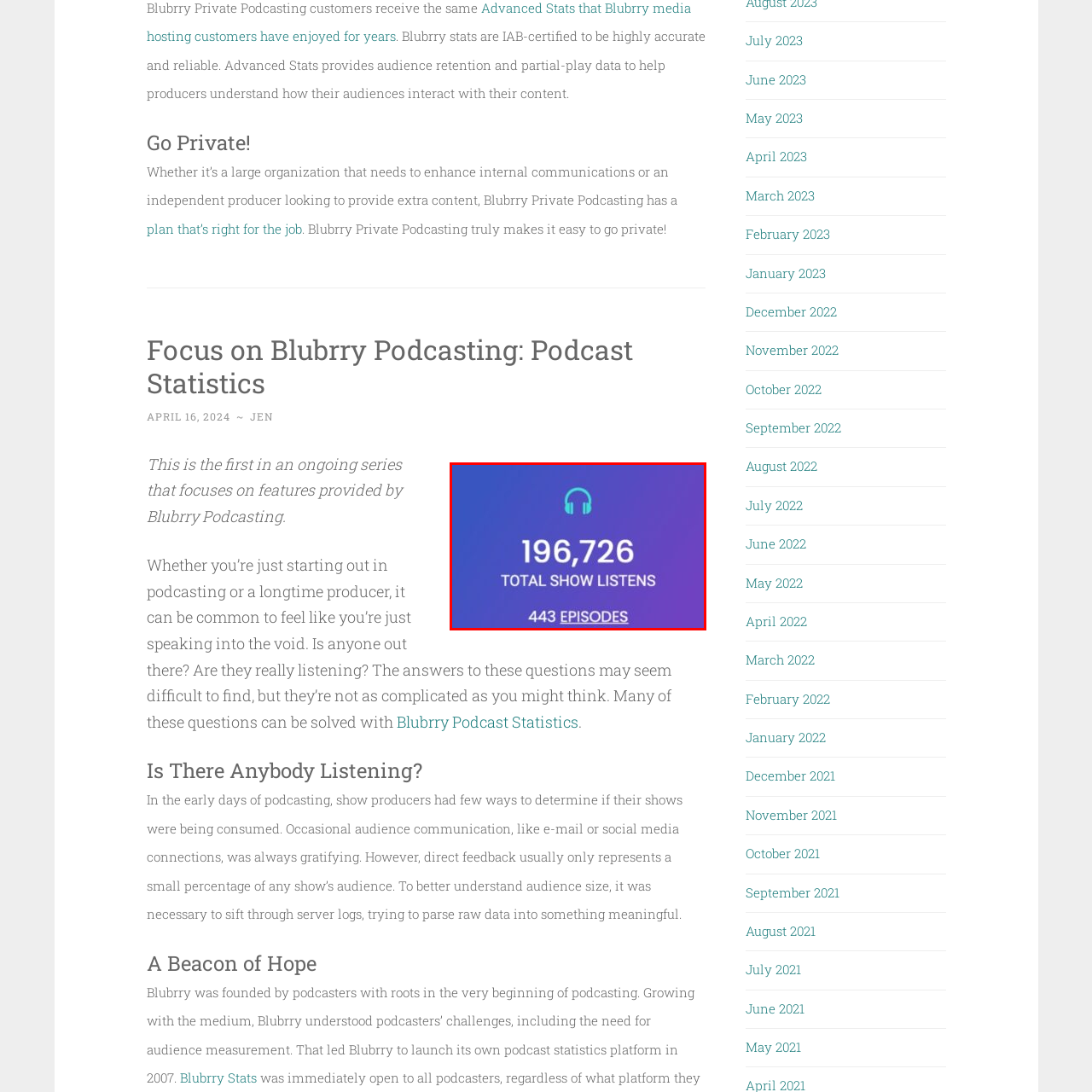Describe in detail the visual content enclosed by the red bounding box.

The image showcases an insightful snapshot of podcast performance analytics, highlighting significant statistics for a podcast series. Prominently displayed at the top is an illustration of headphones, symbolizing audio content. Beneath this image, the text boldly states "196,726 TOTAL SHOW LISTENS," indicating the impressive cumulative listens across the podcast's episodes. Further emphasizing the podcast’s reach and longevity, the bottom text notes "443 EPISODES," suggesting a well-established series with a substantial body of work. This visual effectively communicates the podcast's popularity and engagement metrics, providing an overview of its audience reach. The vibrant gradient background enhances the overall aesthetic, drawing attention to the essential metrics displayed.